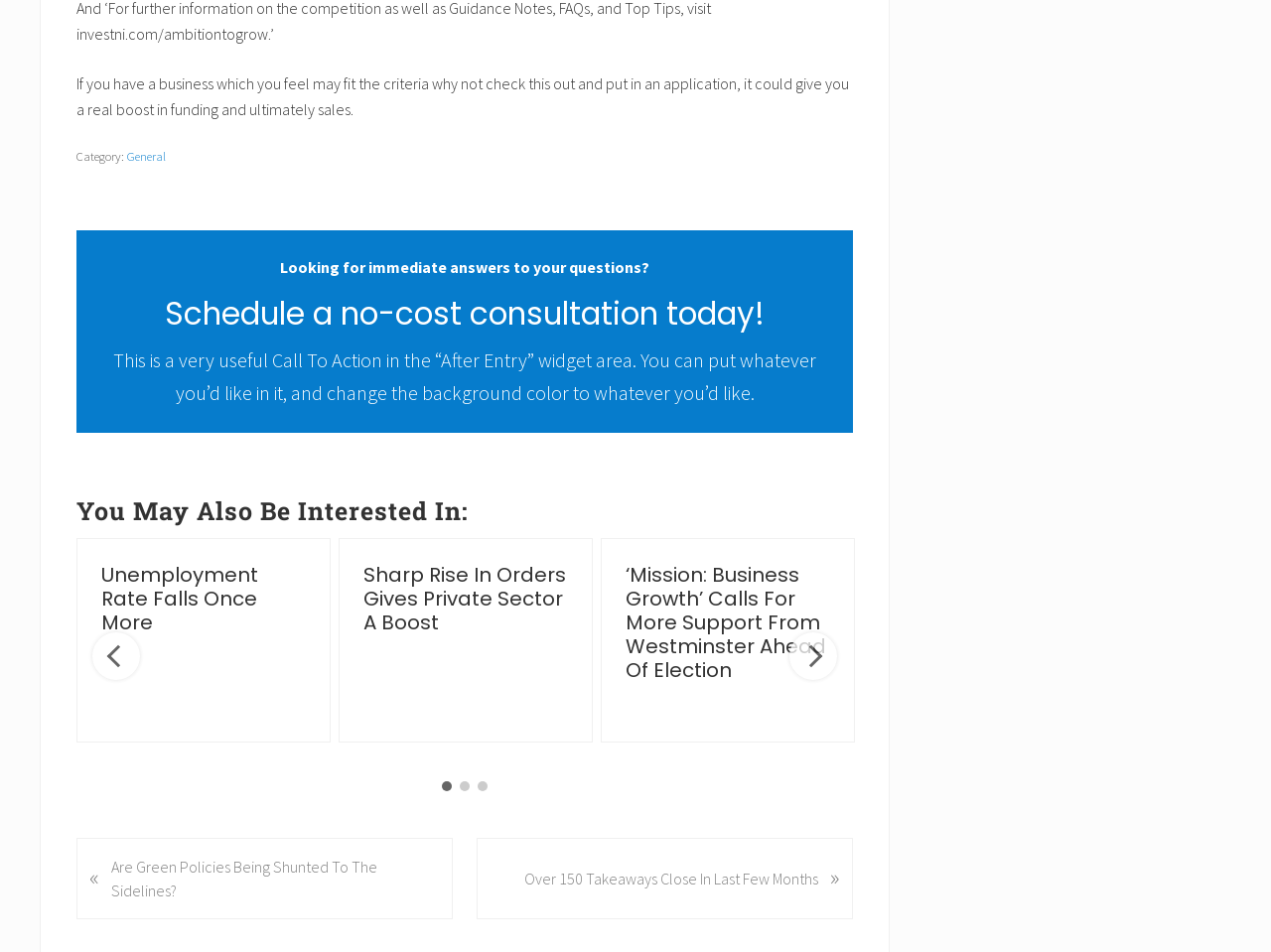What is the title of the first article in the tabpanel?
Utilize the image to construct a detailed and well-explained answer.

The title of the first article in the tabpanel can be determined by looking at the heading element inside the first tabpanel, which says 'Unemployment Rate Falls Once More'.